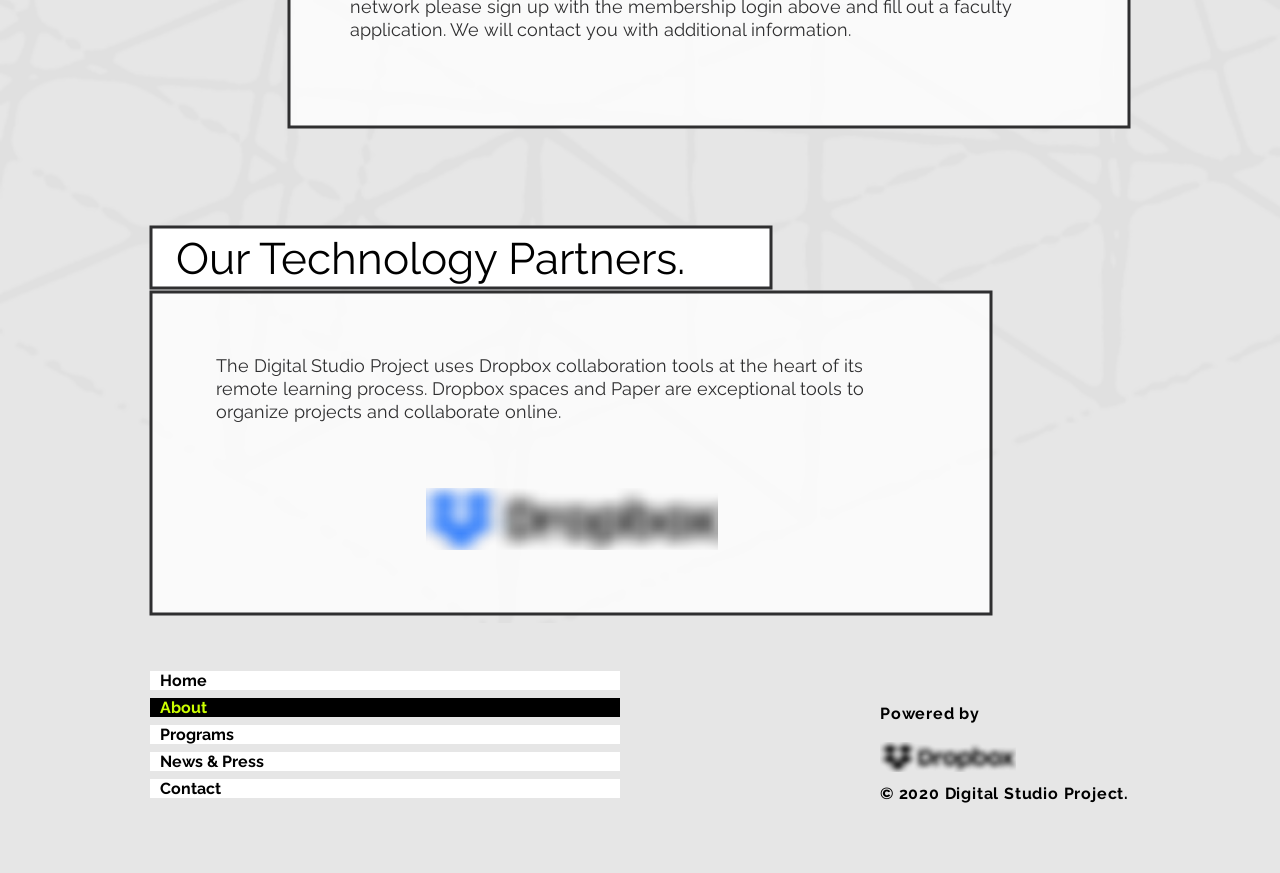What is the year of copyright mentioned on the webpage?
Using the image as a reference, deliver a detailed and thorough answer to the question.

The text '© 2020 Digital Studio Project.' at the bottom of the webpage indicates the year of copyright as 2020.